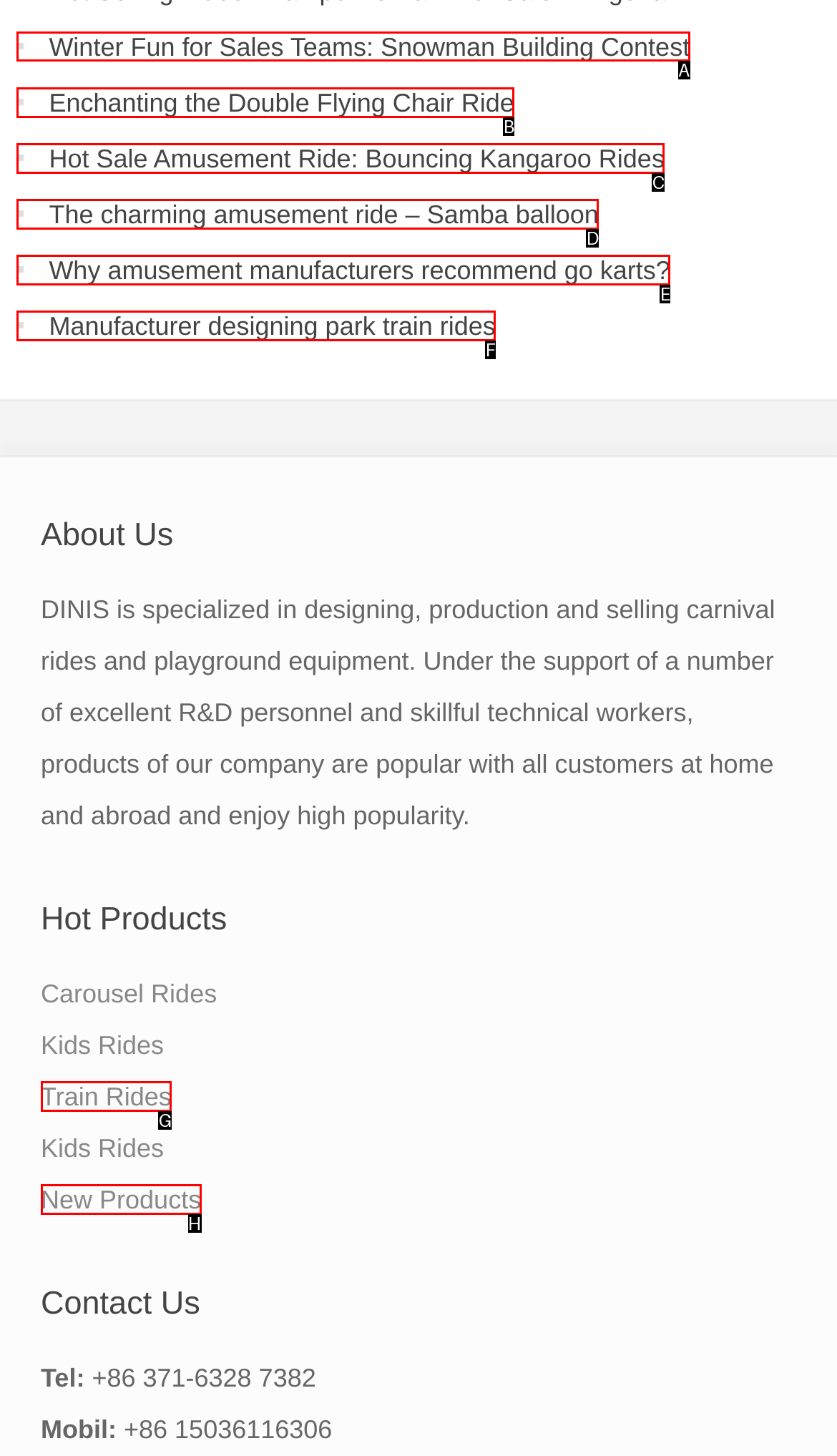Point out the UI element to be clicked for this instruction: Click on Winter Fun for Sales Teams: Snowman Building Contest. Provide the answer as the letter of the chosen element.

A